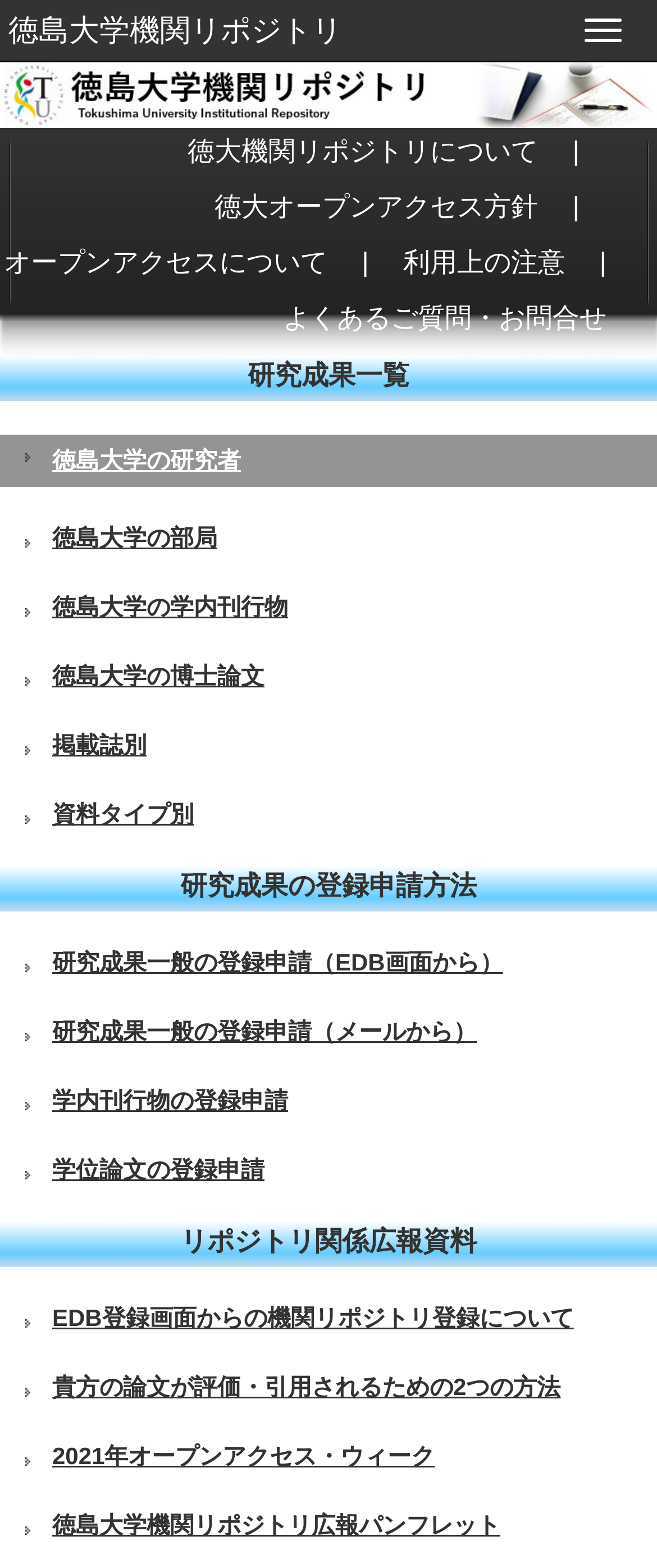What type of resources can be registered on this repository?
Please provide a comprehensive answer based on the contents of the image.

Based on the links and static text on the webpage, it appears that this repository allows users to register research papers, theses, and other academic publications, providing a platform for researchers to share their work.